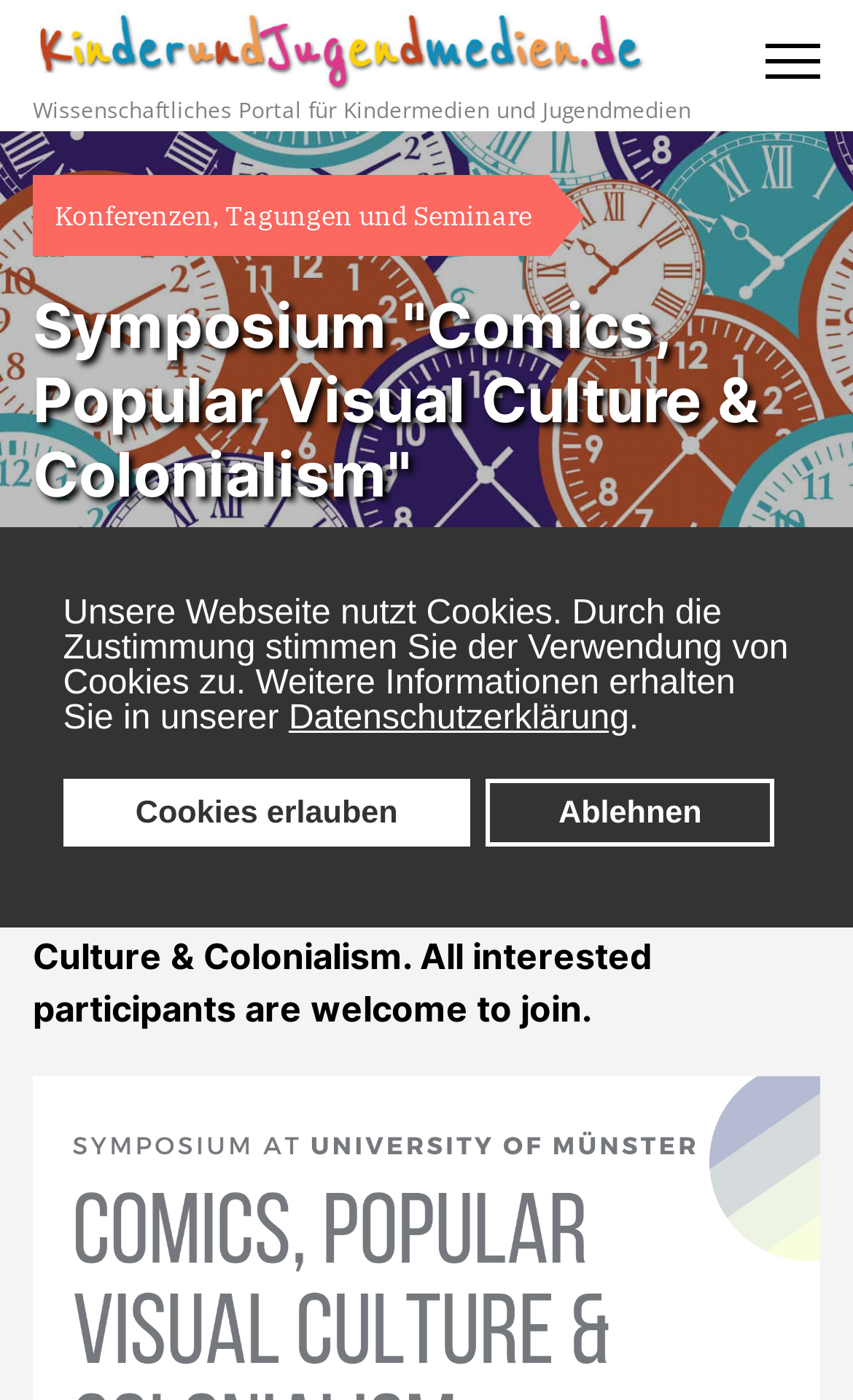Provide the bounding box coordinates for the UI element that is described as: "Cookies erlauben".

[0.074, 0.556, 0.551, 0.605]